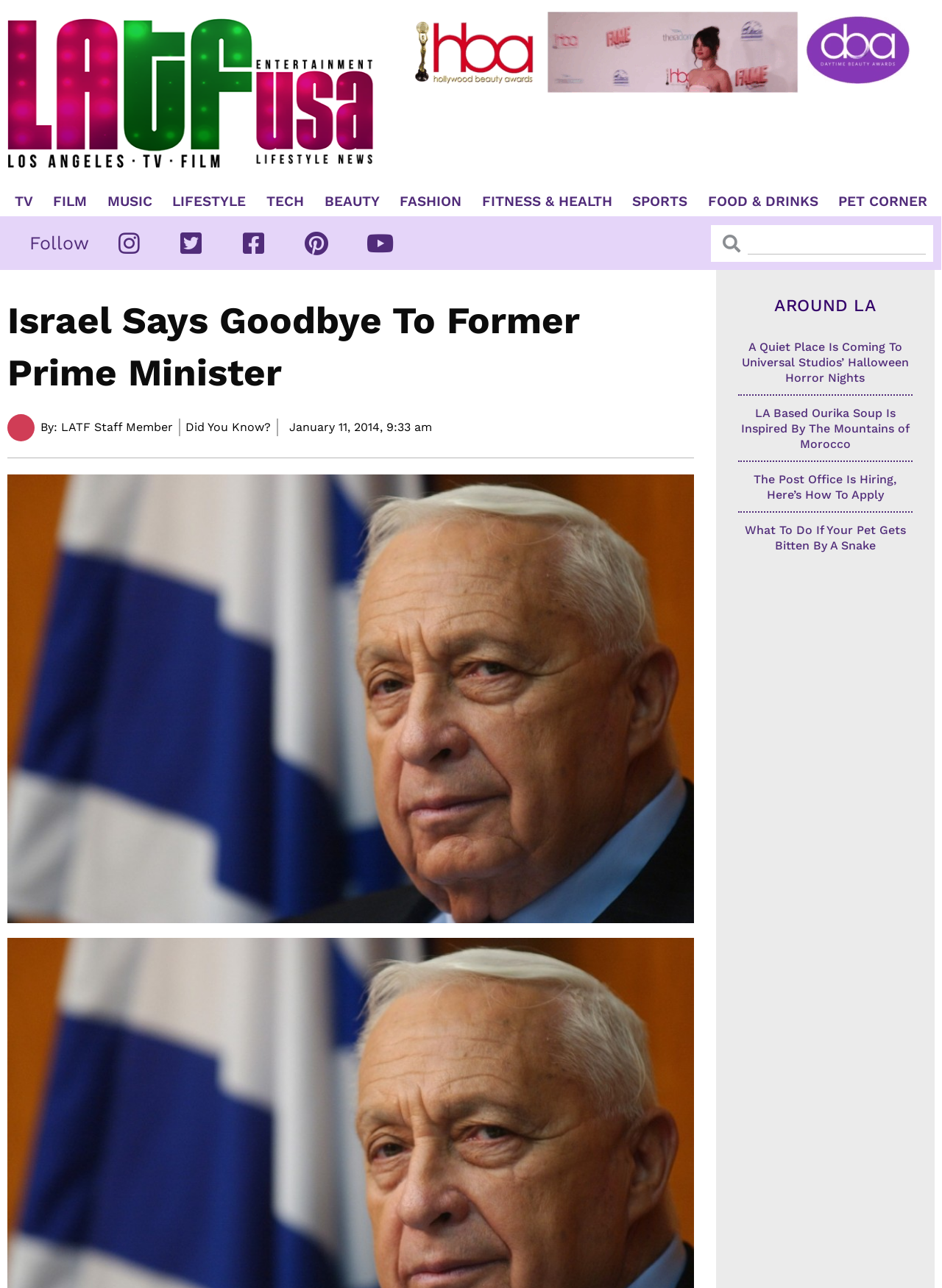Describe every aspect of the webpage comprehensively.

This webpage is about news articles, specifically from LATF USA NEWS. At the top, there is a navigation menu with 11 links: TV, FILM, MUSIC, LIFESTYLE, TECH, BEAUTY, FASHION, FITNESS & HEALTH, SPORTS, FOOD & DRINKS, and PET CORNER. Below the navigation menu, there is a "Follow" heading with five social media links. 

To the right of the "Follow" heading, there is a search bar with a "Search" button. Above the search bar, there is a heading that reads "Israel Says Goodbye To Former Prime Minister". Below this heading, there is an image of a LATF staff member, accompanied by the text "By: LATF Staff Member" and the date "January 11, 2014, 9:33 am". 

The main content of the webpage is divided into two sections. The first section is an article about the former prime minister of Israel, which is described in the meta description. The second section is titled "AROUND LA" and features four news articles with headings and links to read more. The articles are about various topics, including a new attraction at Universal Studios, a Moroccan-inspired soup, a job opportunity at the post office, and what to do if a pet gets bitten by a snake.